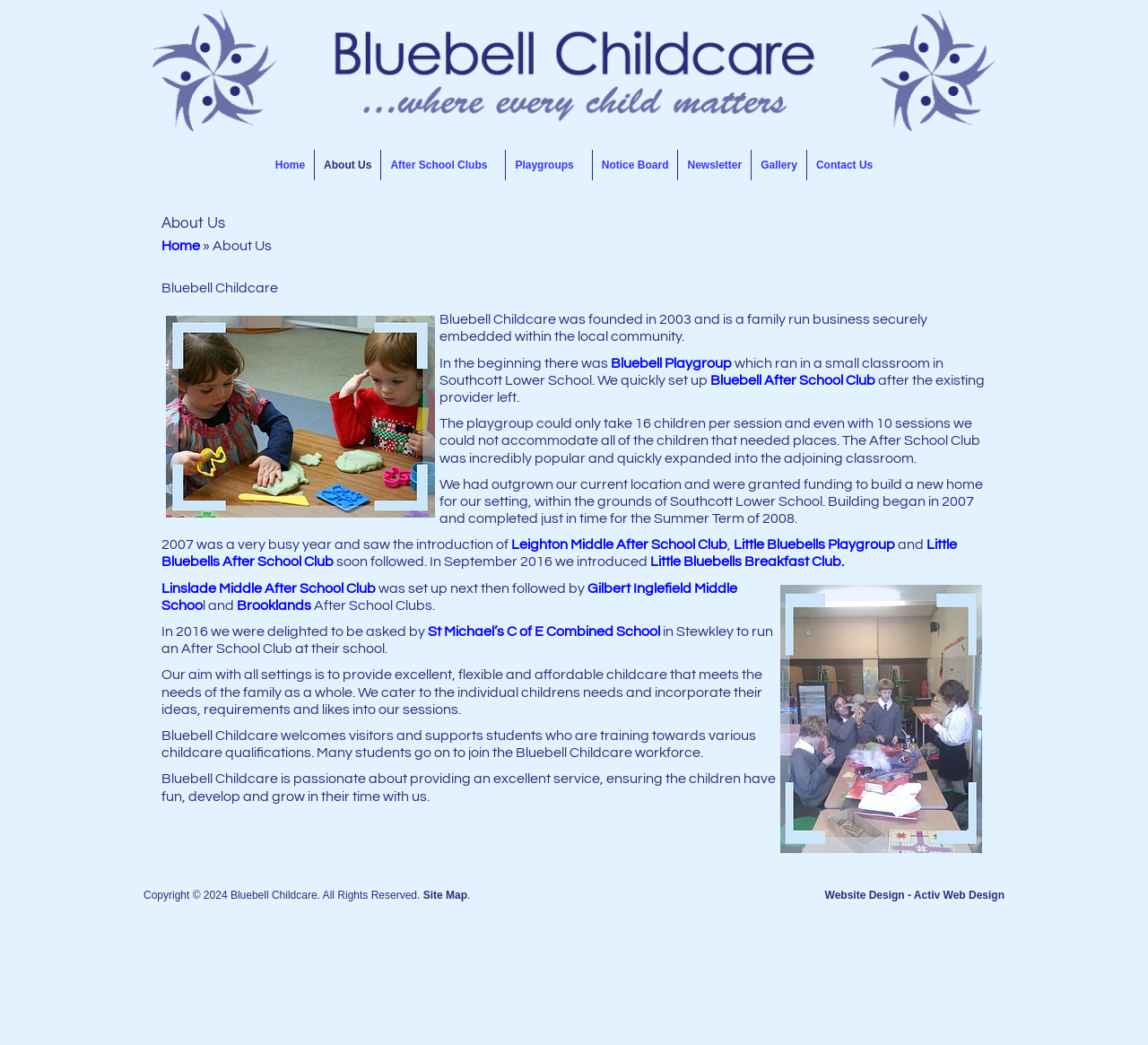How many children could the playgroup take per session?
Answer the question with a thorough and detailed explanation.

I found the answer by reading the text 'The playgroup could only take 16 children per session and even with 10 sessions we could not accommodate all of the children that needed places.' which is located in the middle of the webpage.